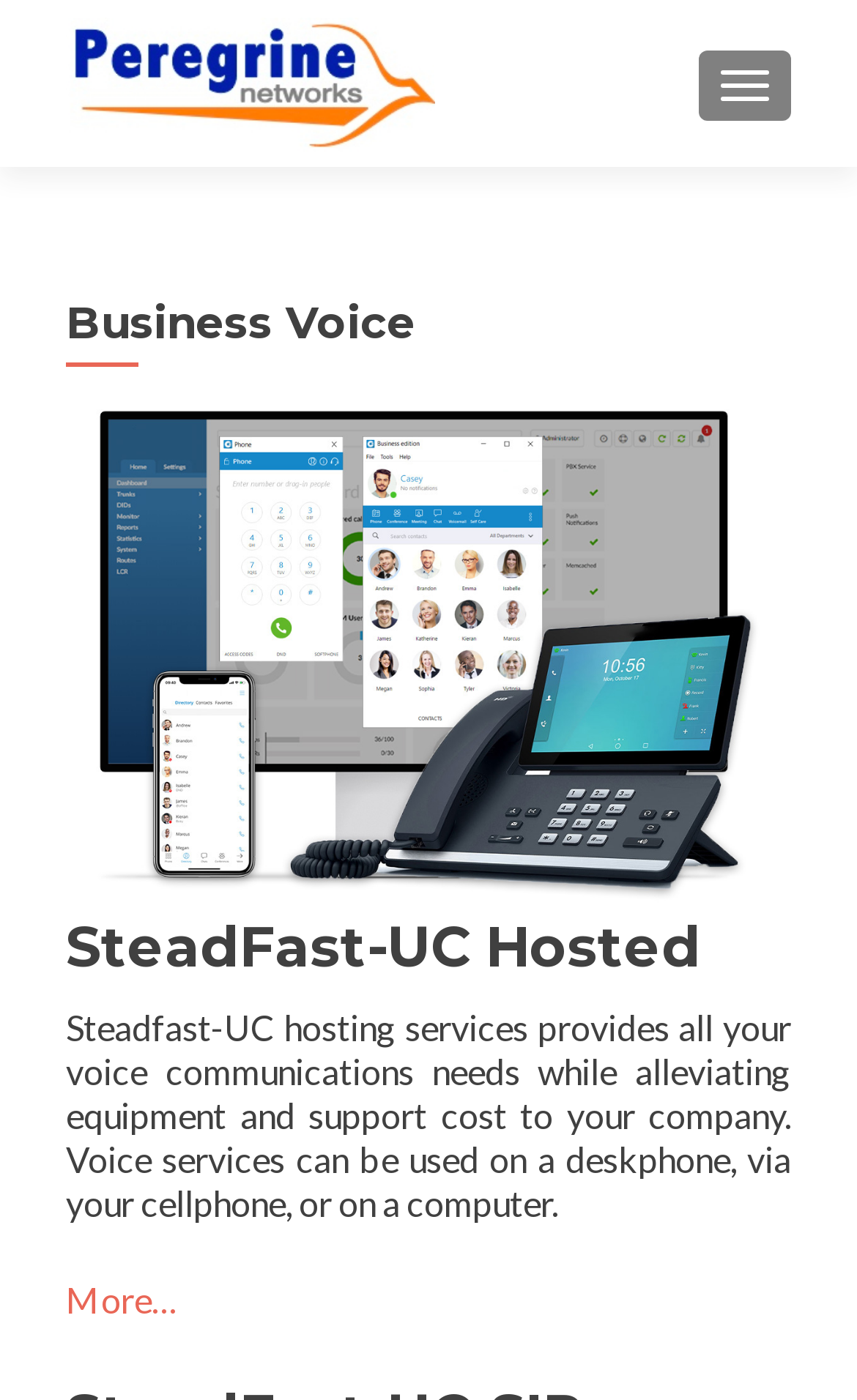Using the webpage screenshot, find the UI element described by FOUNDATION. Provide the bounding box coordinates in the format (top-left x, top-left y, bottom-right x, bottom-right y), ensuring all values are floating point numbers between 0 and 1.

None